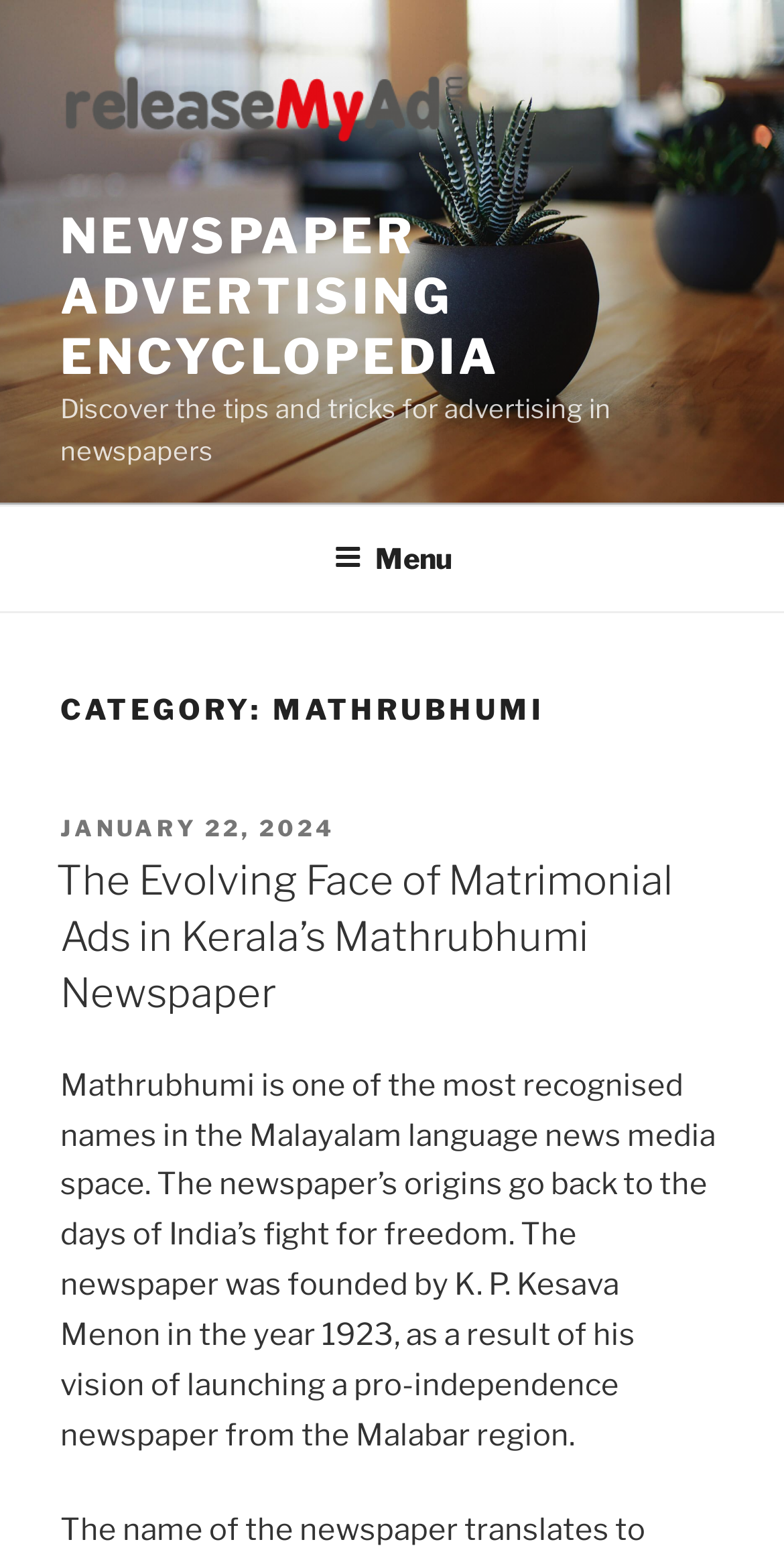Refer to the image and provide an in-depth answer to the question:
What is the purpose of the webpage?

The purpose of the webpage can be inferred from the text 'Discover the tips and tricks for advertising in newspapers' and the title 'Newspaper Advertising Encyclopedia' which suggests that the webpage is an encyclopedia for newspaper advertising.